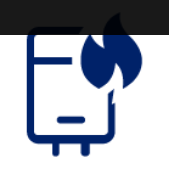Where is the boiler coverage and services available?
Please ensure your answer is as detailed and informative as possible.

The boiler coverage and services are available to the local community in Milton Keynes and surrounding areas, as indicated by the prominent display of the image on the webpage.